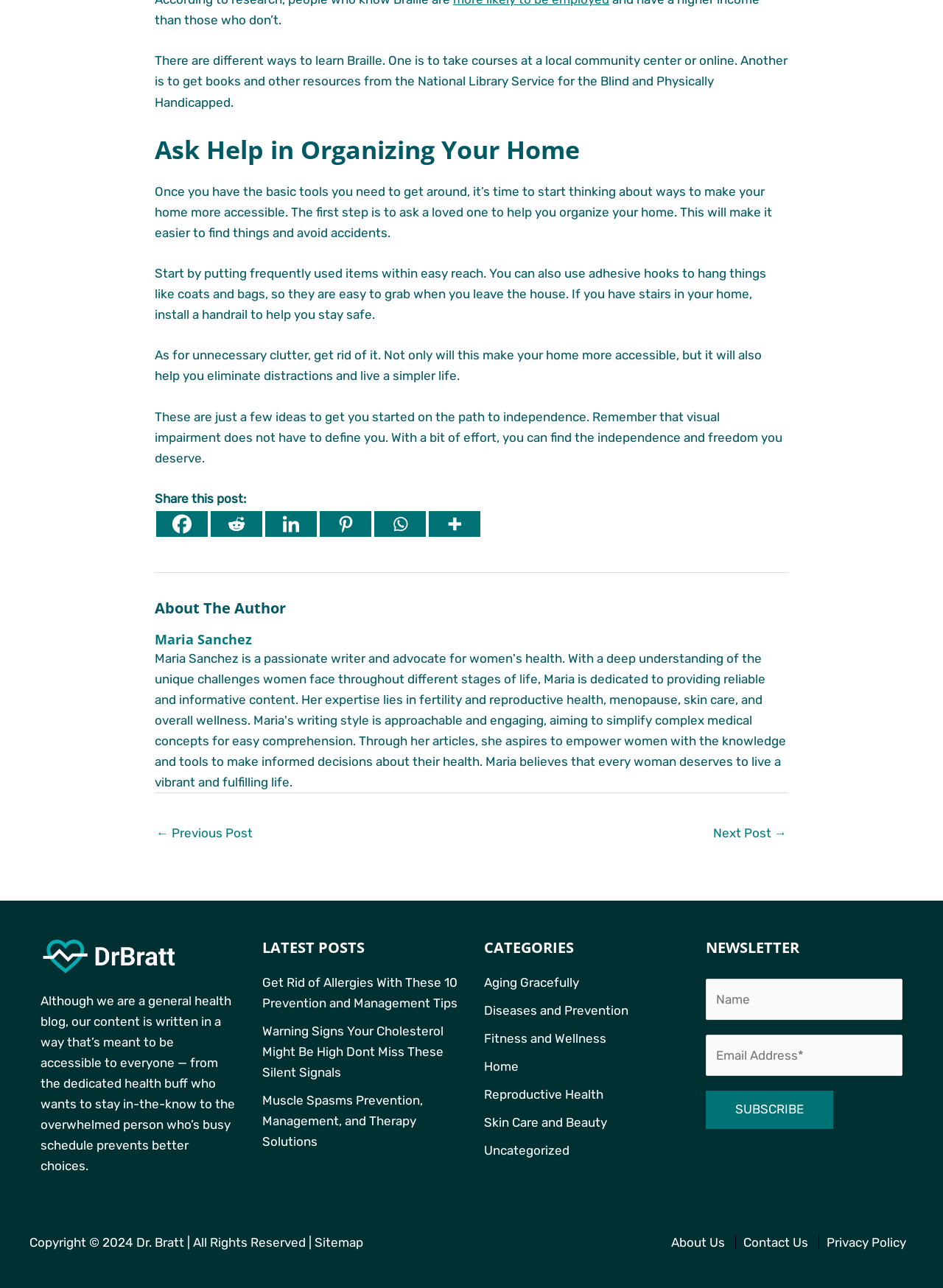Please indicate the bounding box coordinates for the clickable area to complete the following task: "Read the latest post 'Get Rid of Allergies With These 10 Prevention and Management Tips'". The coordinates should be specified as four float numbers between 0 and 1, i.e., [left, top, right, bottom].

[0.278, 0.757, 0.485, 0.784]